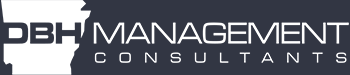Answer the question below in one word or phrase:
What type of services does DBH Management provide?

Consulting services